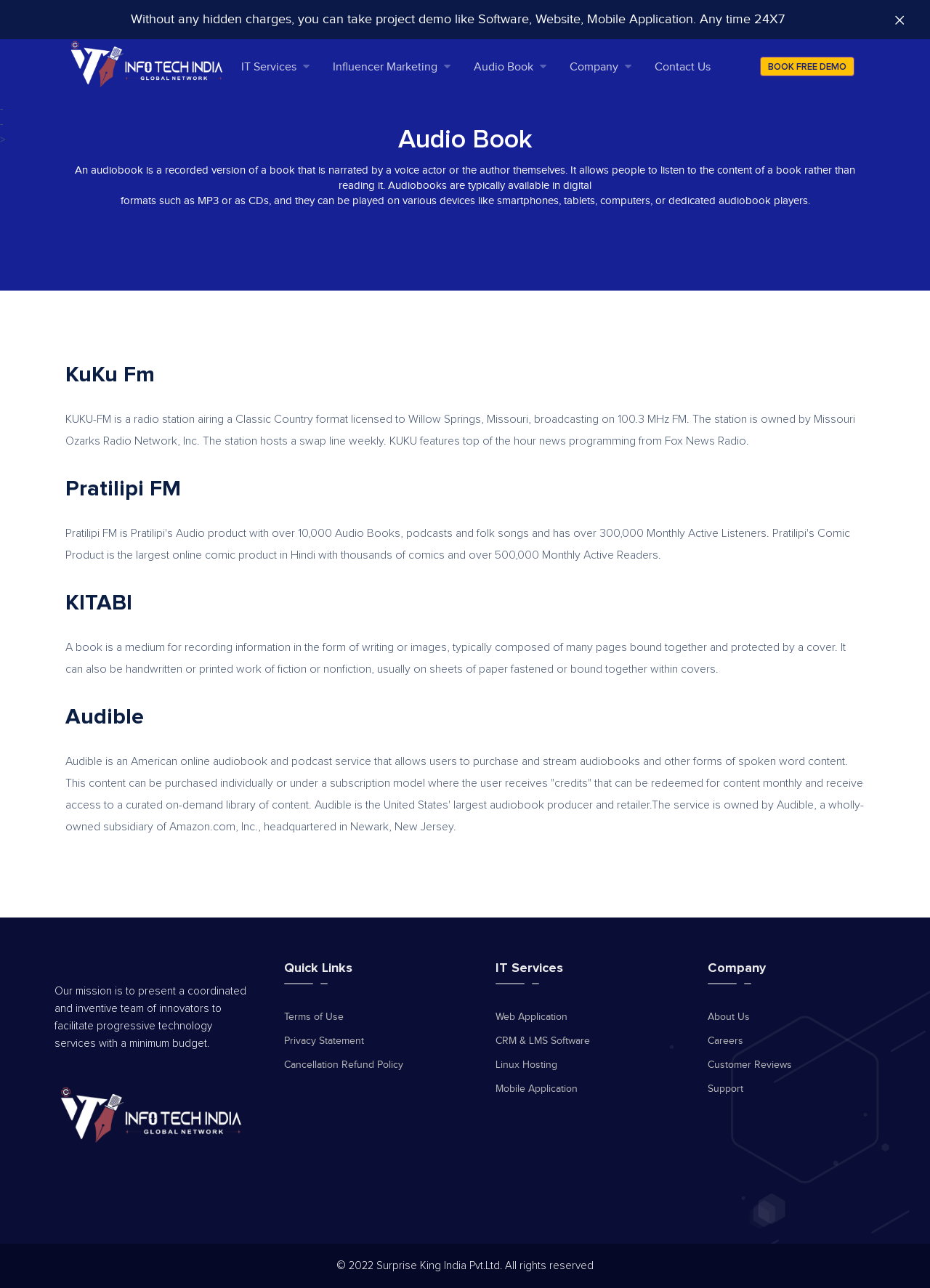Locate the bounding box coordinates of the element to click to perform the following action: 'Check the 'Trust Pilot 5 star' review'. The coordinates should be given as four float values between 0 and 1, in the form of [left, top, right, bottom].

[0.059, 0.84, 0.271, 0.891]